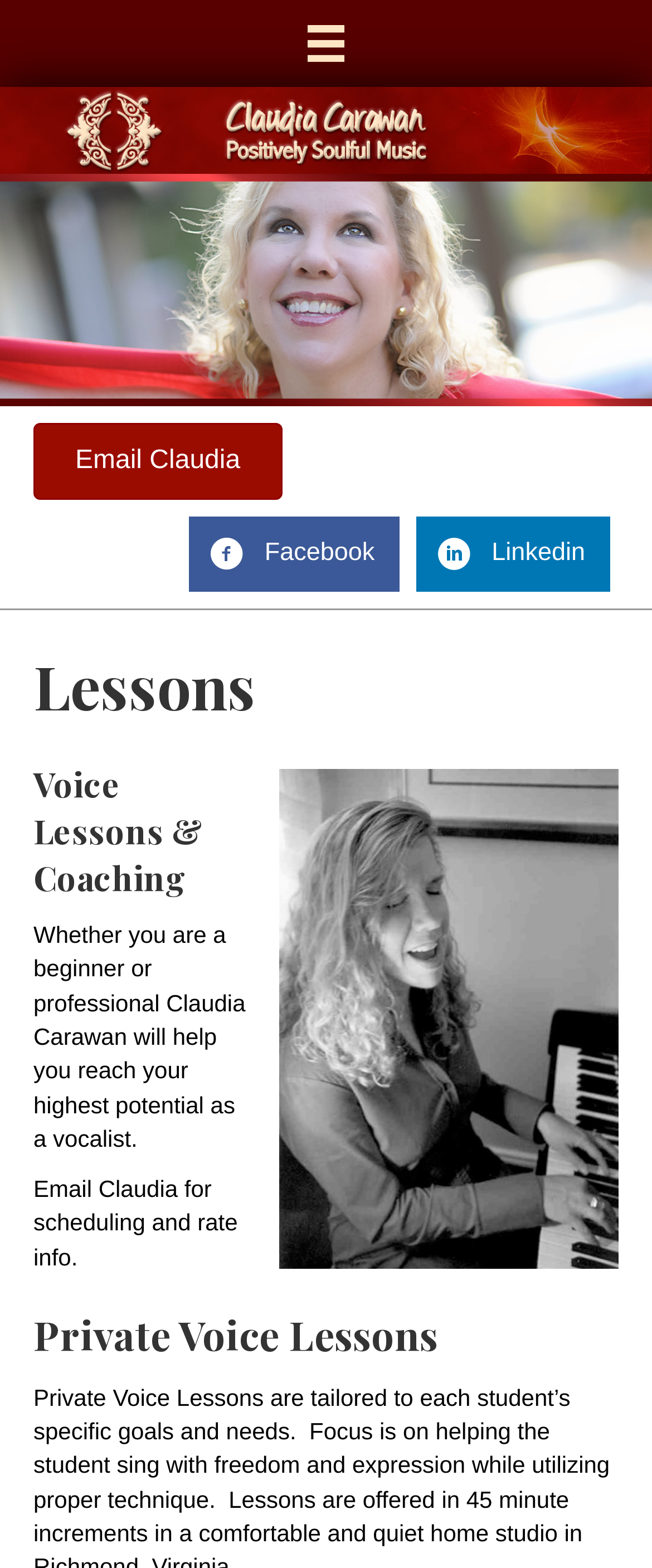Create a full and detailed caption for the entire webpage.

The webpage is about voice lessons and coaching services offered by Claudia Carawan. At the top, there is a menu button on the right side, accompanied by a small image. Below this, there is a banner image that spans the entire width of the page. 

Underneath the banner, there is a section of text that describes Claudia Carawan's services, stating that she can help vocalists of all levels reach their highest potential. This text is followed by a call-to-action, instructing visitors to email Claudia for scheduling and rate information.

On the left side of the page, there are three main sections: "Lessons", "Voice Lessons & Coaching", and "Private Voice Lessons", each denoted by a heading. The "Lessons" section appears to be the main category, with "Voice Lessons & Coaching" and "Private Voice Lessons" being subcategories.

Additionally, there are social media links to Facebook and LinkedIn on the right side of the page, positioned below the menu button.